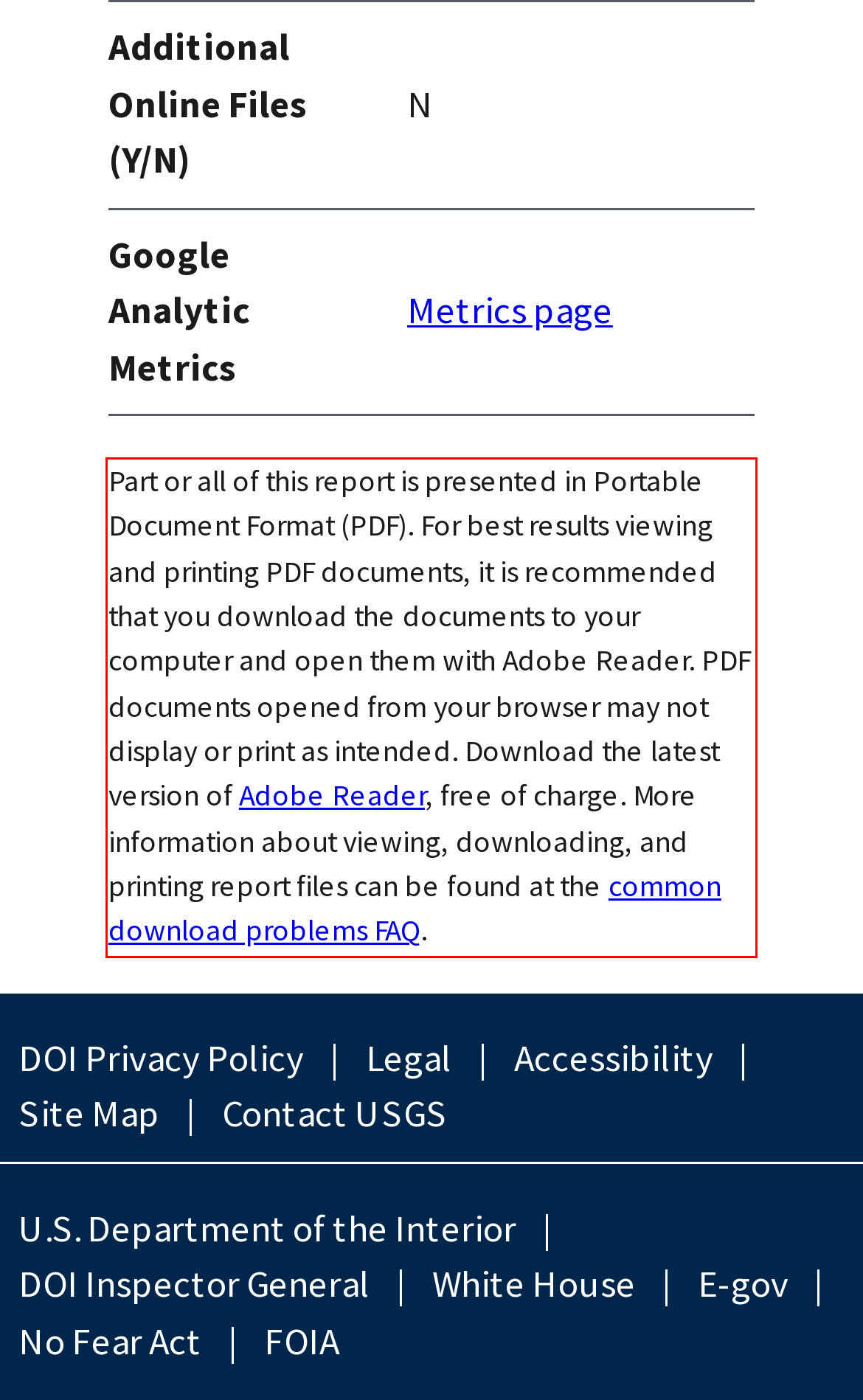There is a UI element on the webpage screenshot marked by a red bounding box. Extract and generate the text content from within this red box.

Part or all of this report is presented in Portable Document Format (PDF). For best results viewing and printing PDF documents, it is recommended that you download the documents to your computer and open them with Adobe Reader. PDF documents opened from your browser may not display or print as intended. Download the latest version of Adobe Reader, free of charge. More information about viewing, downloading, and printing report files can be found at the common download problems FAQ.